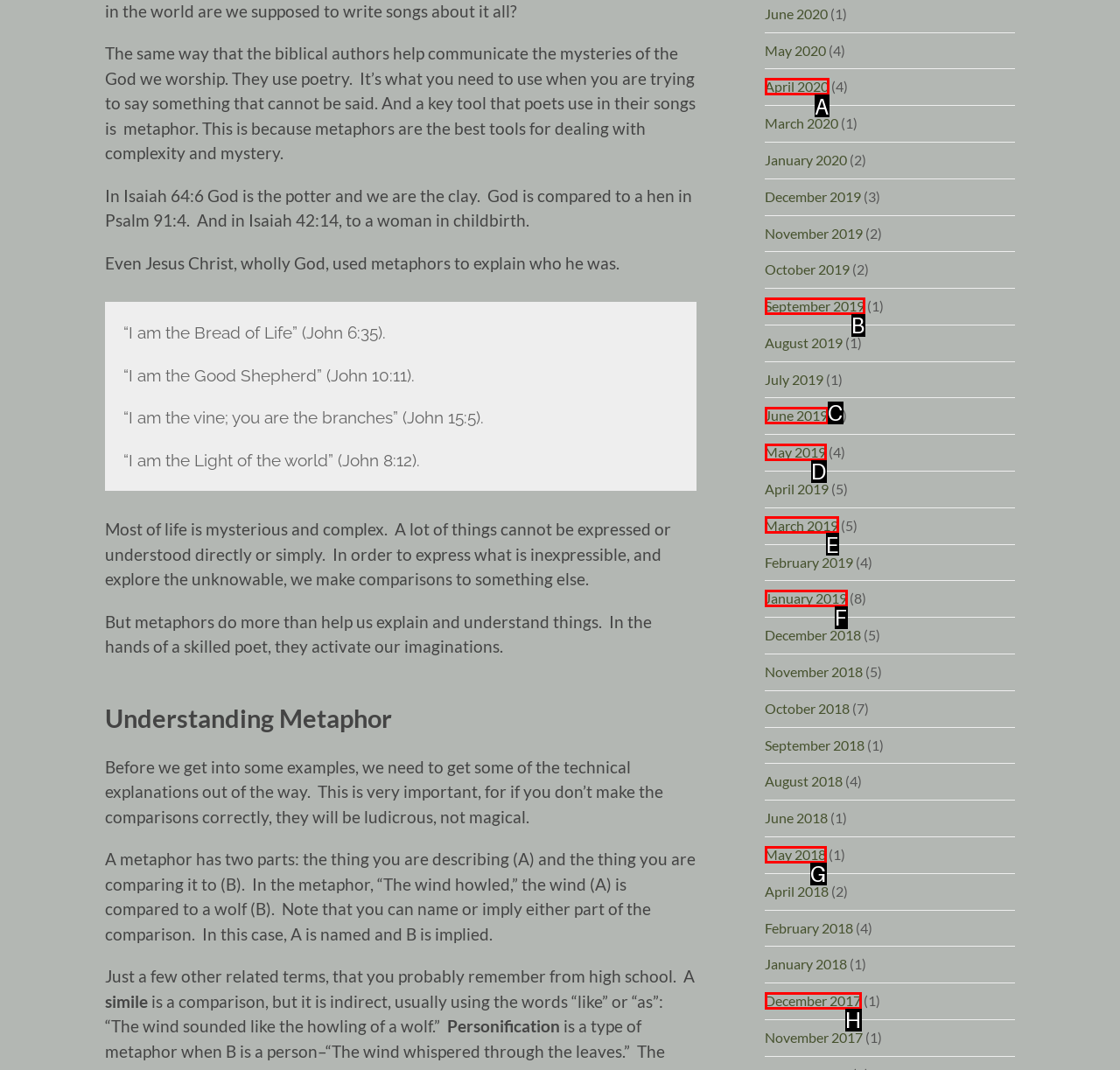Select the proper HTML element to perform the given task: Click on 'April 2020' Answer with the corresponding letter from the provided choices.

A